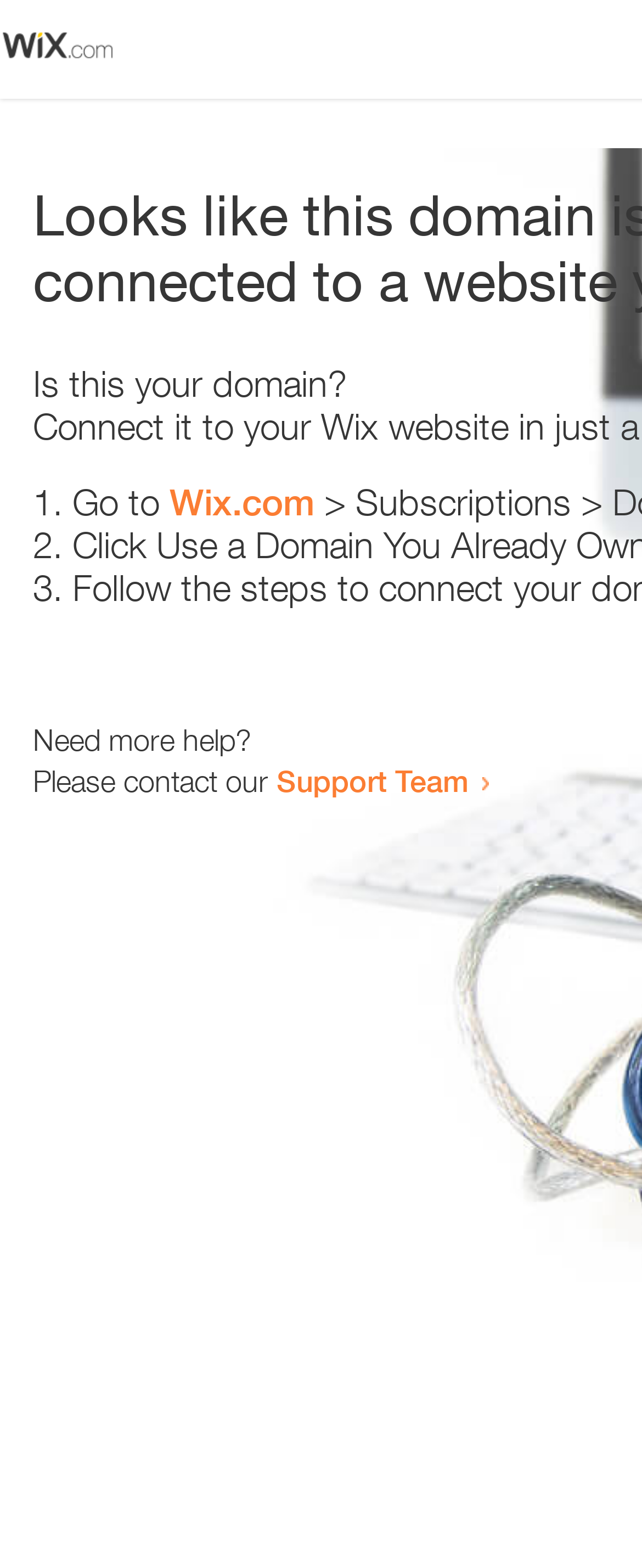Generate the text content of the main heading of the webpage.

Looks like this domain isn't
connected to a website yet